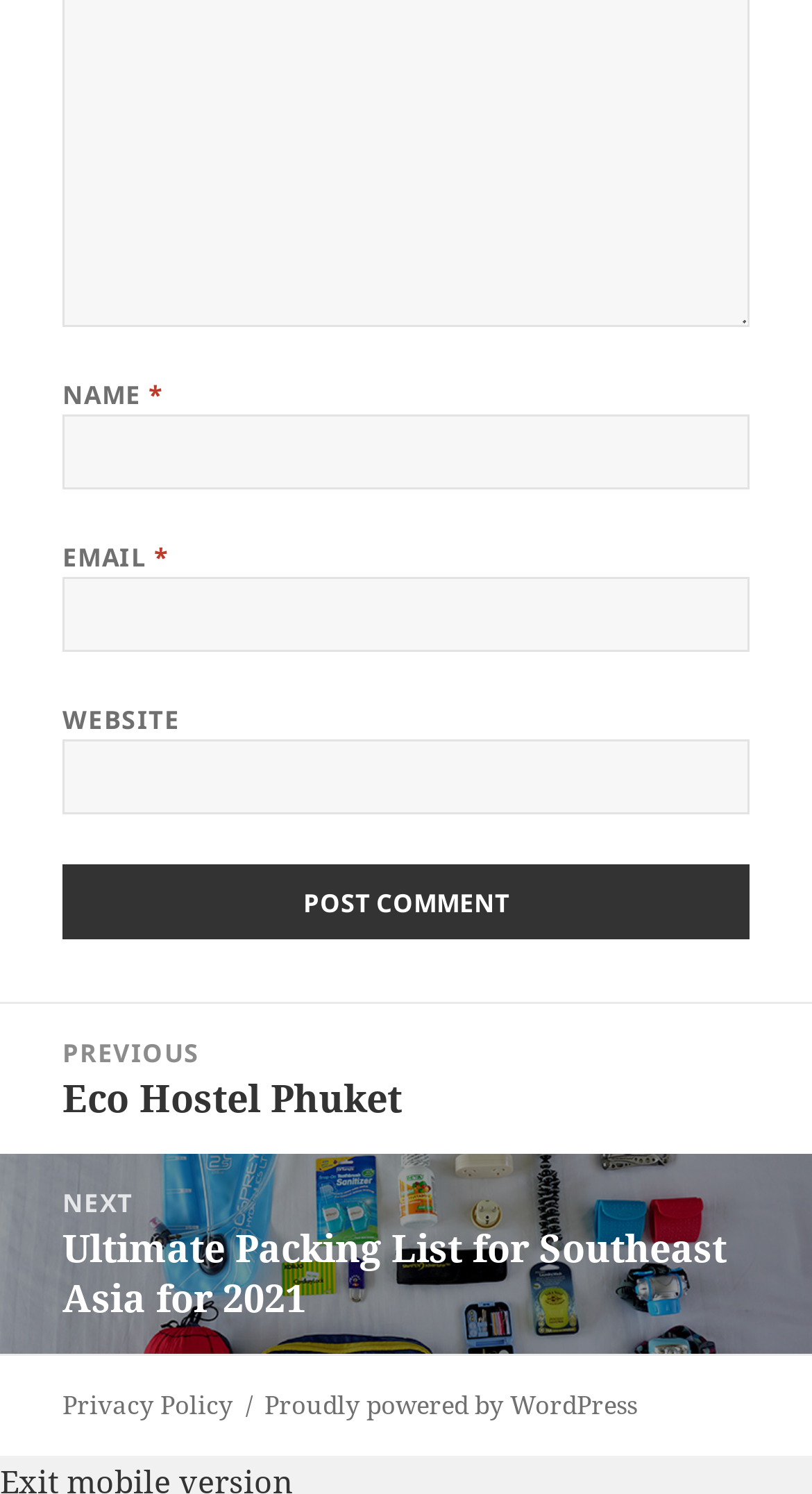Please specify the bounding box coordinates of the region to click in order to perform the following instruction: "Click the Post Comment button".

[0.077, 0.579, 0.923, 0.629]